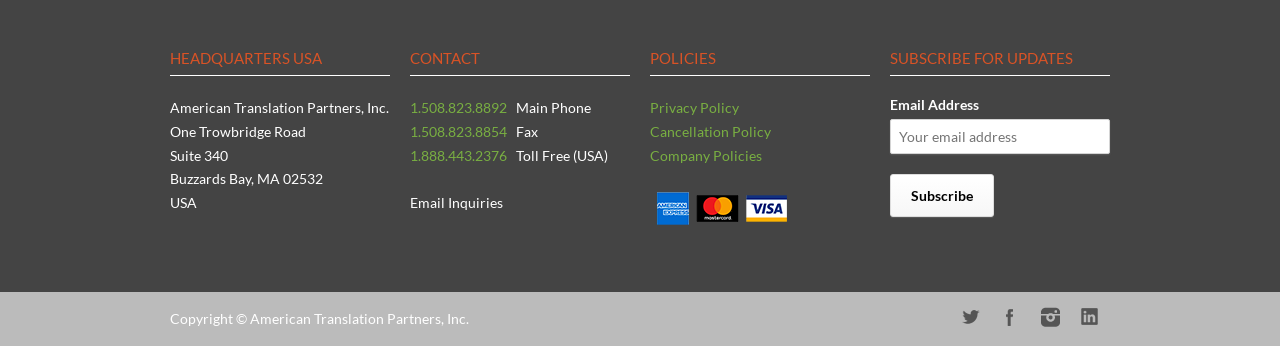What is the purpose of the textbox at the bottom of the page?
Based on the visual details in the image, please answer the question thoroughly.

I found a textbox at the bottom of the page with a label 'Email Address' and a button labeled 'Subscribe', which suggests that the purpose of the textbox is to enter an email address to receive updates from the company.